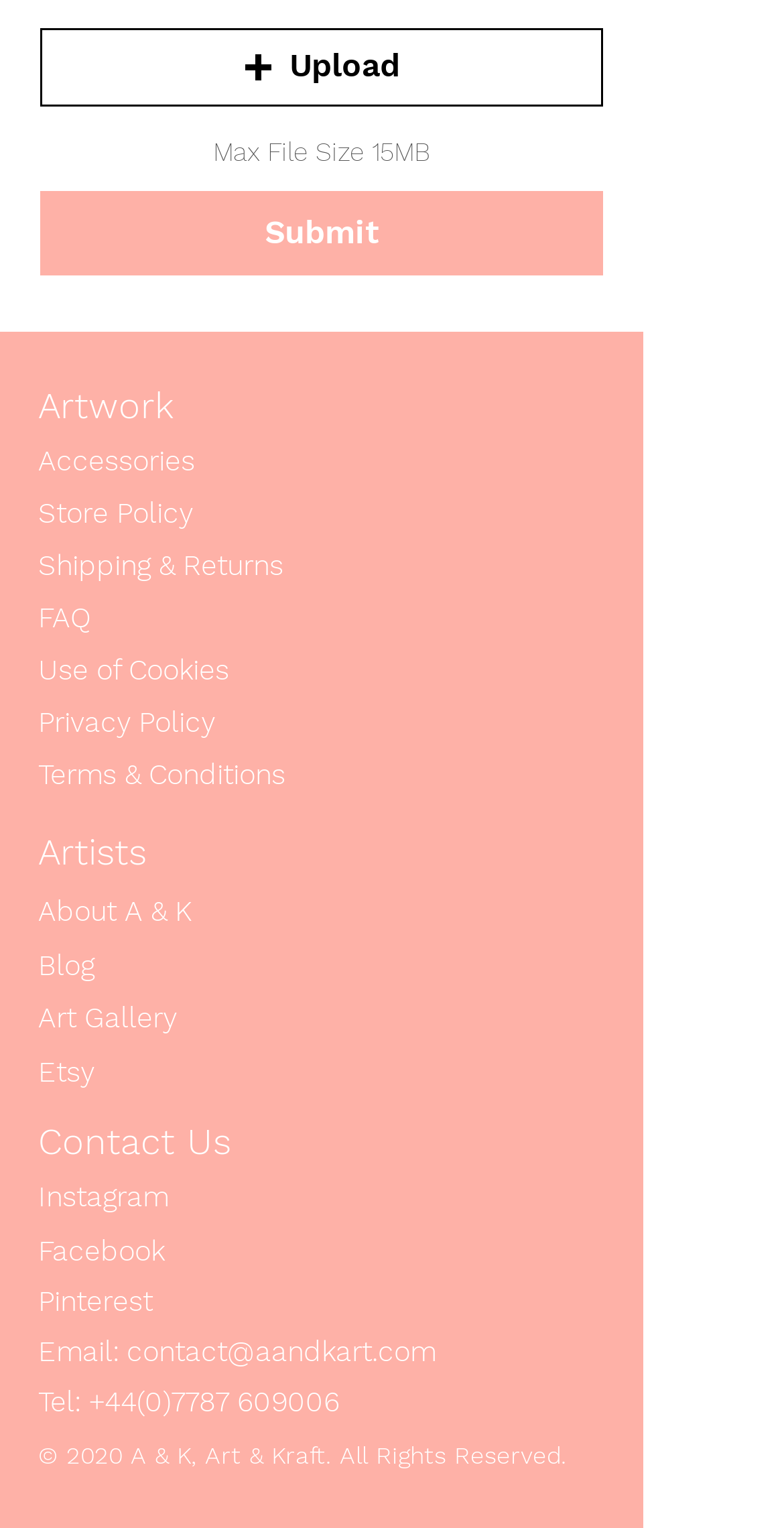What is the purpose of the 'Upload' button?
Provide a detailed answer to the question, using the image to inform your response.

The 'Upload' button has a describedby attribute 'file-name_0_comp-kbmc45kk', which suggests that it is used to upload a file, and the file name will be displayed next to the button.